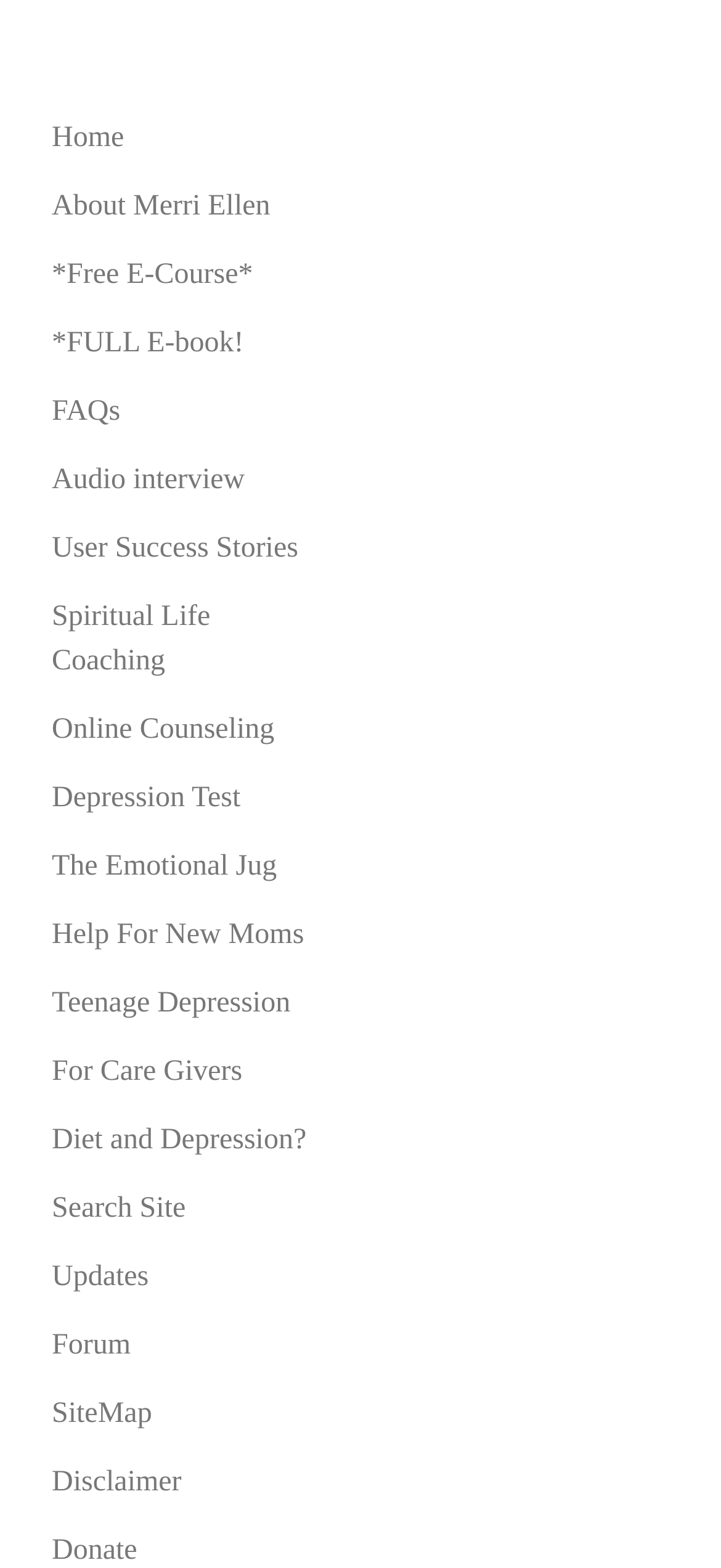Answer the question with a brief word or phrase:
What is the last link on the webpage?

Disclaimer